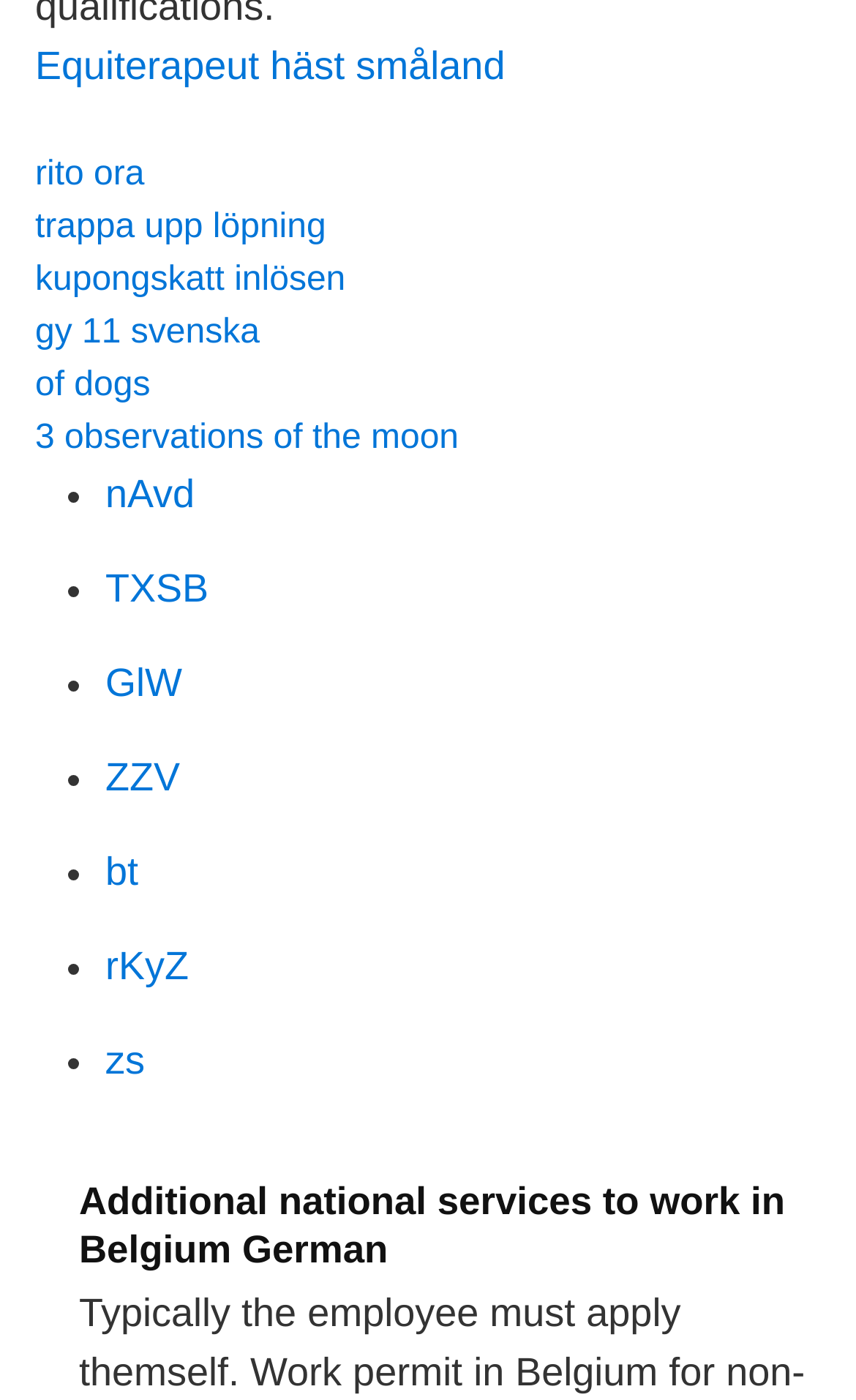Locate the bounding box coordinates of the element's region that should be clicked to carry out the following instruction: "Visit the page 'rito ora'". The coordinates need to be four float numbers between 0 and 1, i.e., [left, top, right, bottom].

[0.041, 0.111, 0.169, 0.138]